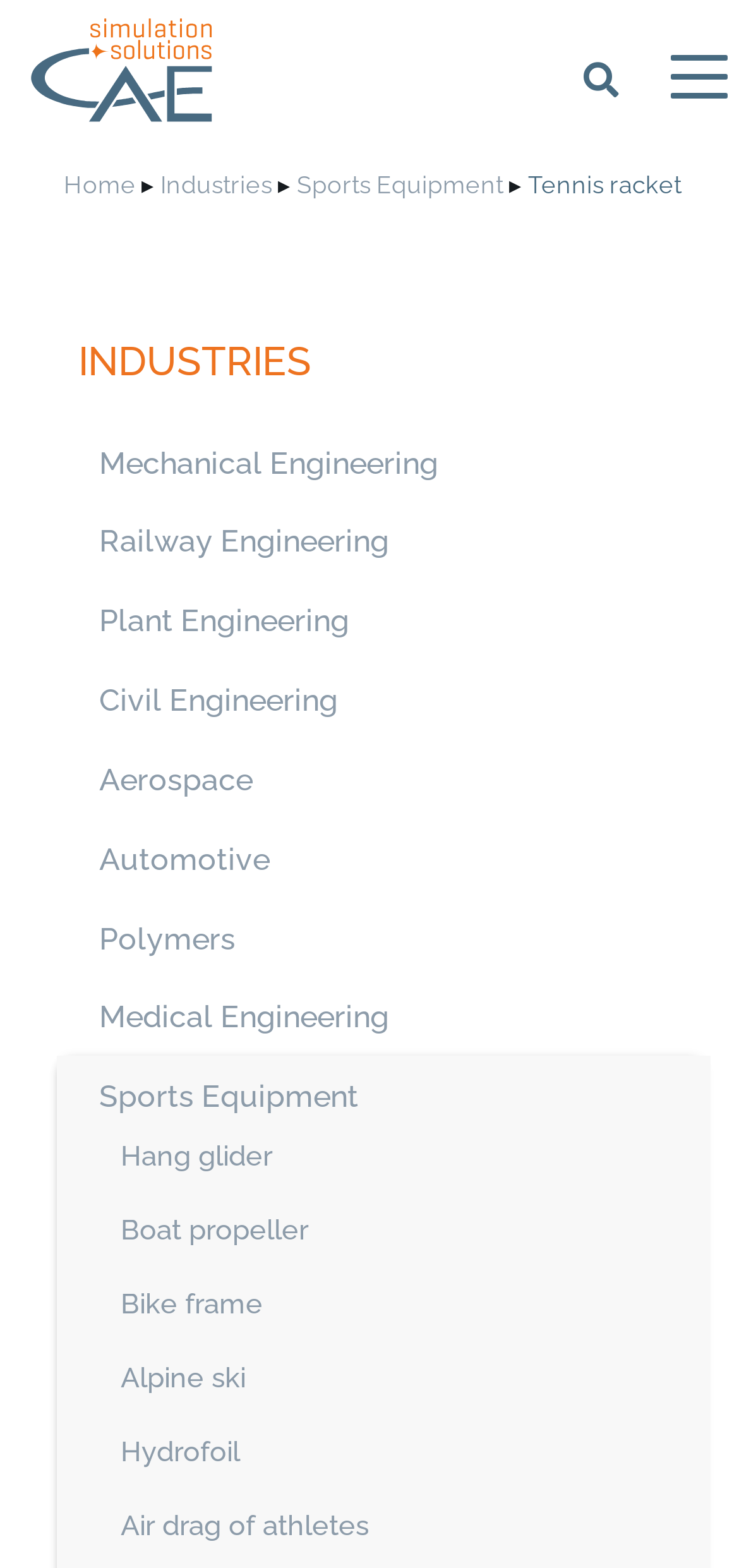Refer to the element description Air drag of athletes and identify the corresponding bounding box in the screenshot. Format the coordinates as (top-left x, top-left y, bottom-right x, bottom-right y) with values in the range of 0 to 1.

[0.163, 0.963, 0.847, 0.985]